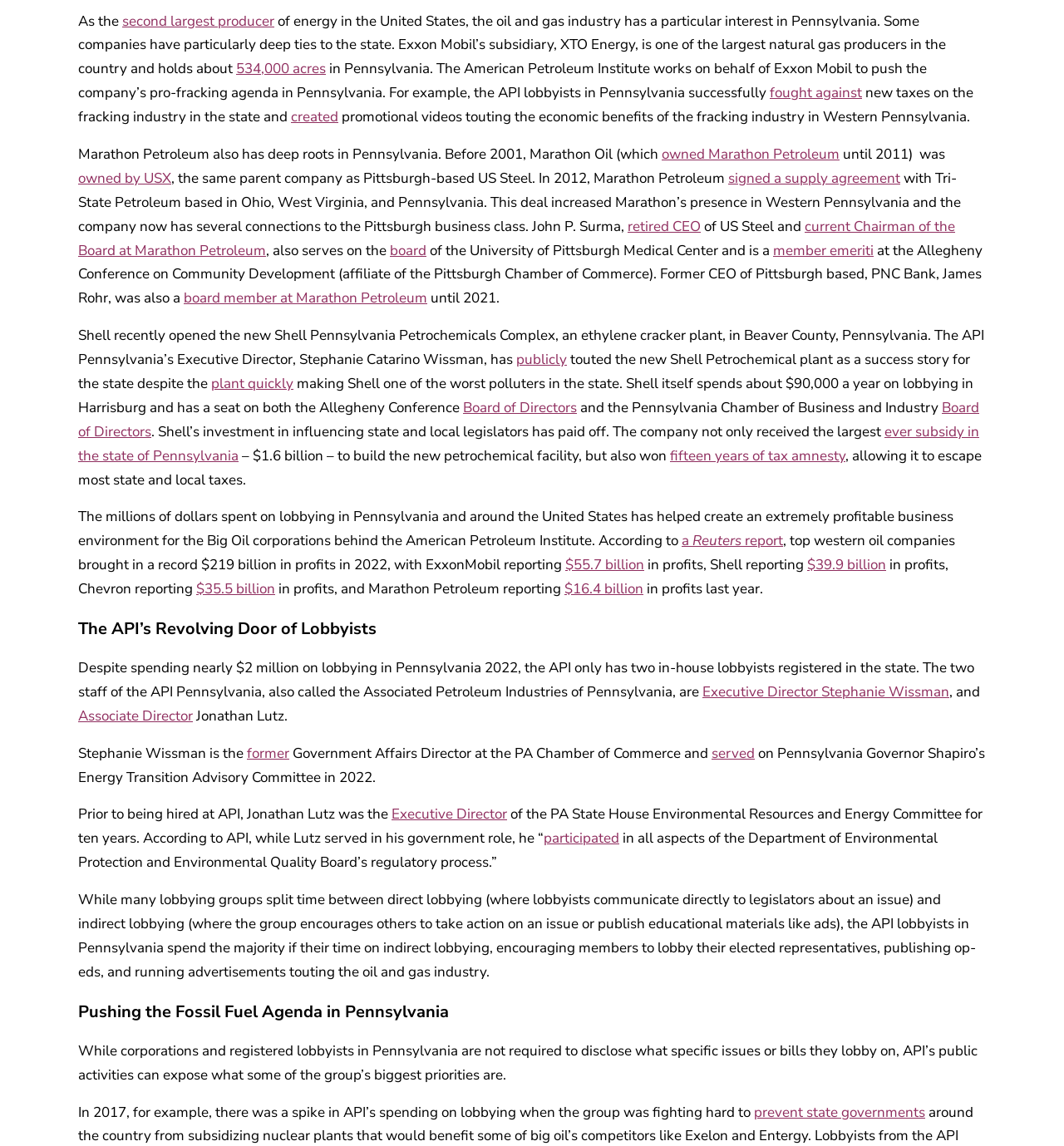Please identify the bounding box coordinates of the element's region that should be clicked to execute the following instruction: "Search for something". The bounding box coordinates must be four float numbers between 0 and 1, i.e., [left, top, right, bottom].

None